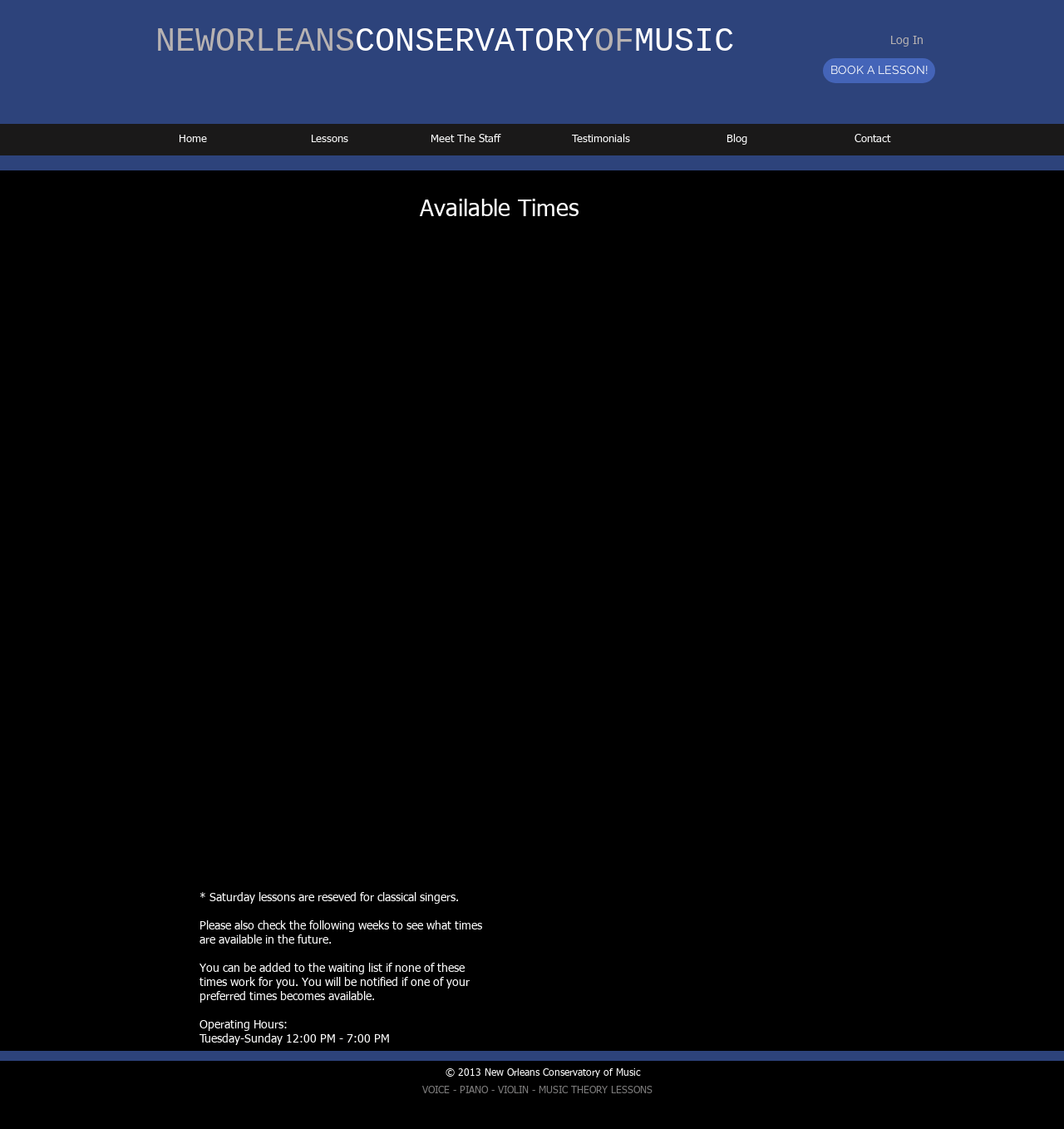Locate the bounding box coordinates of the item that should be clicked to fulfill the instruction: "Go to the Home page".

[0.117, 0.11, 0.245, 0.138]